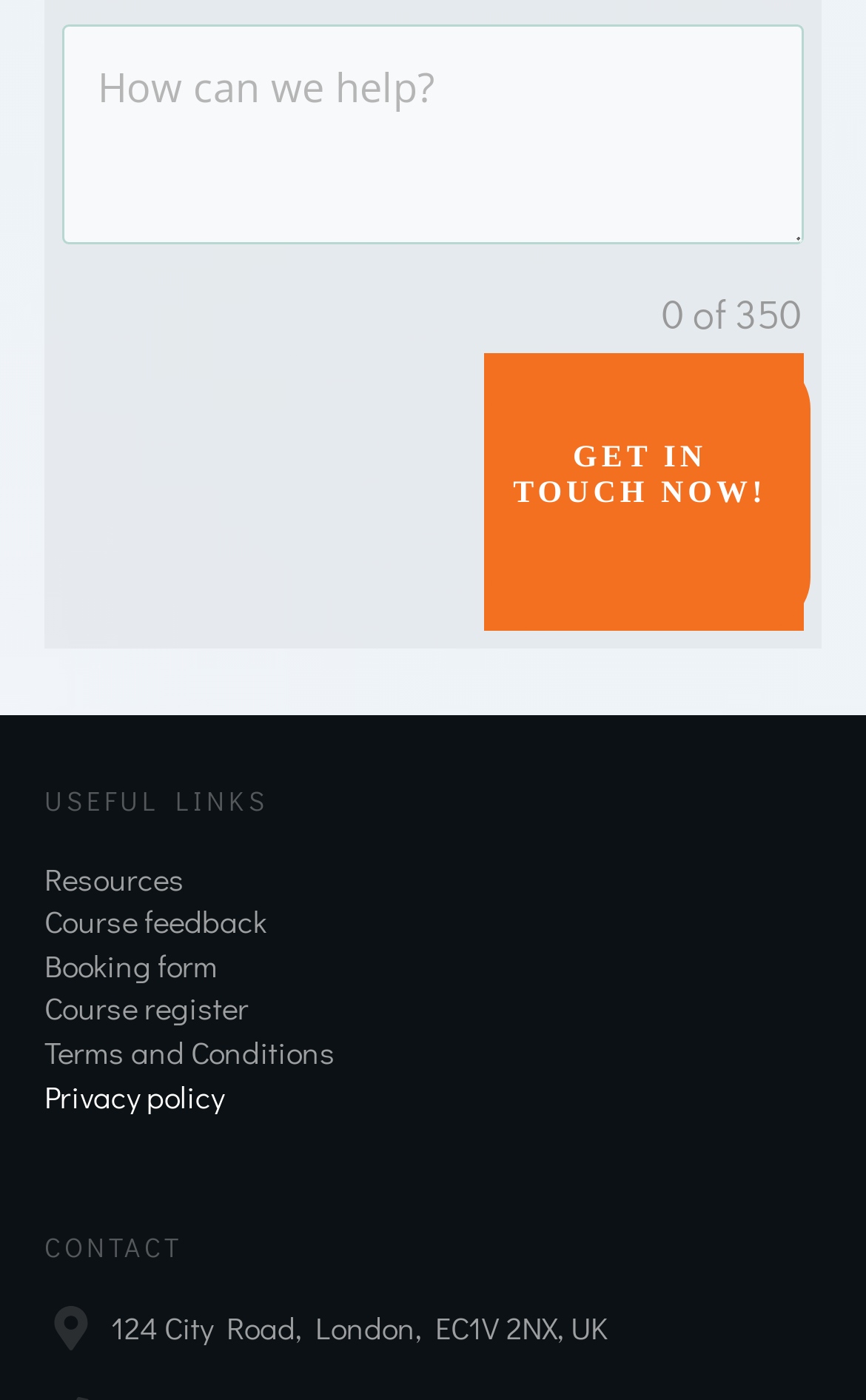Determine the bounding box coordinates of the UI element described below. Use the format (top-left x, top-left y, bottom-right x, bottom-right y) with floating point numbers between 0 and 1: Get In Touch Now!

[0.568, 0.254, 0.936, 0.451]